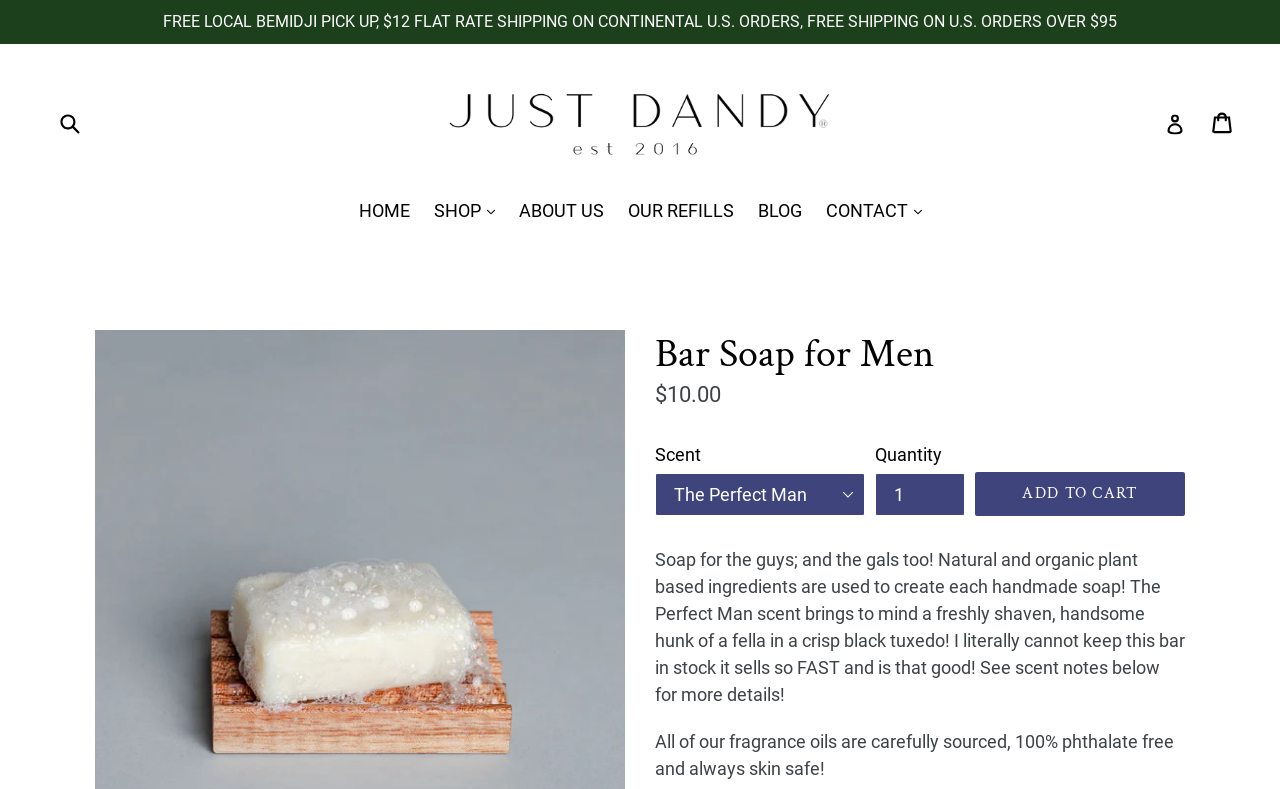Find the bounding box coordinates of the element I should click to carry out the following instruction: "Select scent".

[0.512, 0.599, 0.676, 0.654]